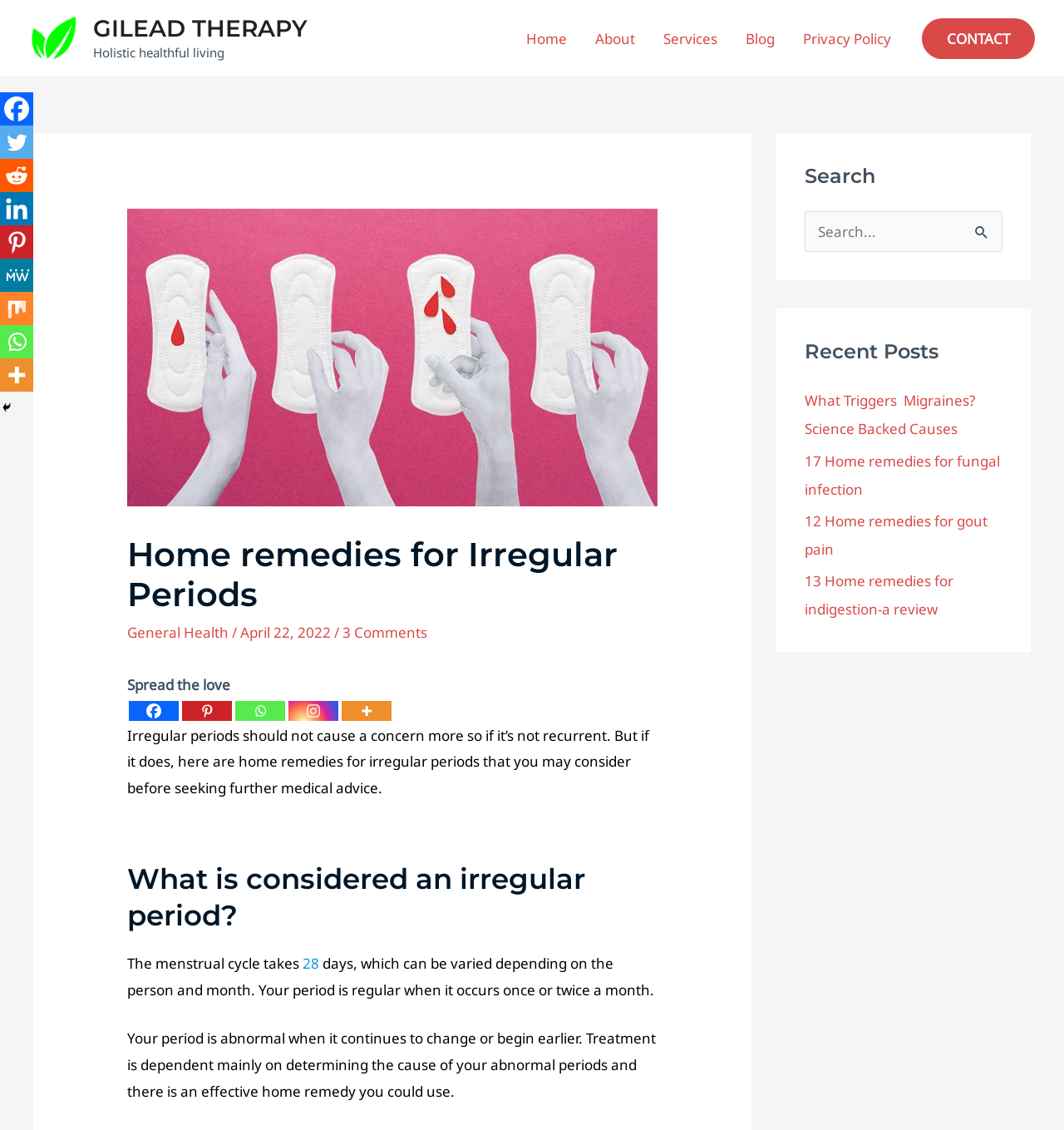What is the topic of the main article?
Answer with a single word or phrase by referring to the visual content.

Home remedies for Irregular Periods